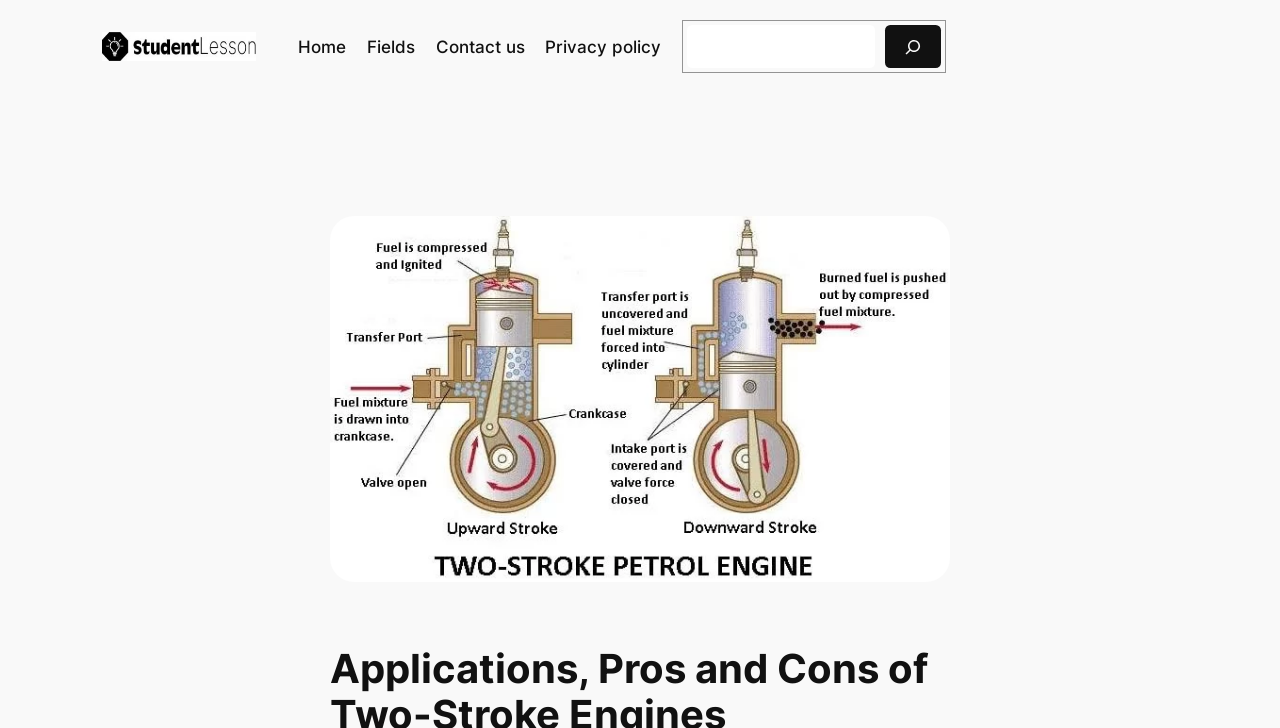Describe the entire webpage, focusing on both content and design.

The webpage is about "Applications, Pros and Cons of Two-Stroke Engines" and appears to be a student lesson. At the top left, there is a link and an image with the text "Student Lesson". Below this, there is a navigation menu that spans across the top of the page, containing links to "Home", "Fields", "Contact us", and "Privacy policy". To the right of the navigation menu, there is a search bar with a label "Search", a search box, and a search button accompanied by a small image.

Below the navigation and search bar, there is a large figure that occupies most of the page, featuring an image of "Two-stroke petrol engines". The image is positioned near the top center of the page, leaving some space at the top and more space at the bottom. The meta description mentions that two-stroke engines are designed to power small devices and are less common than four-stroke engines, which power most cars and trucks.